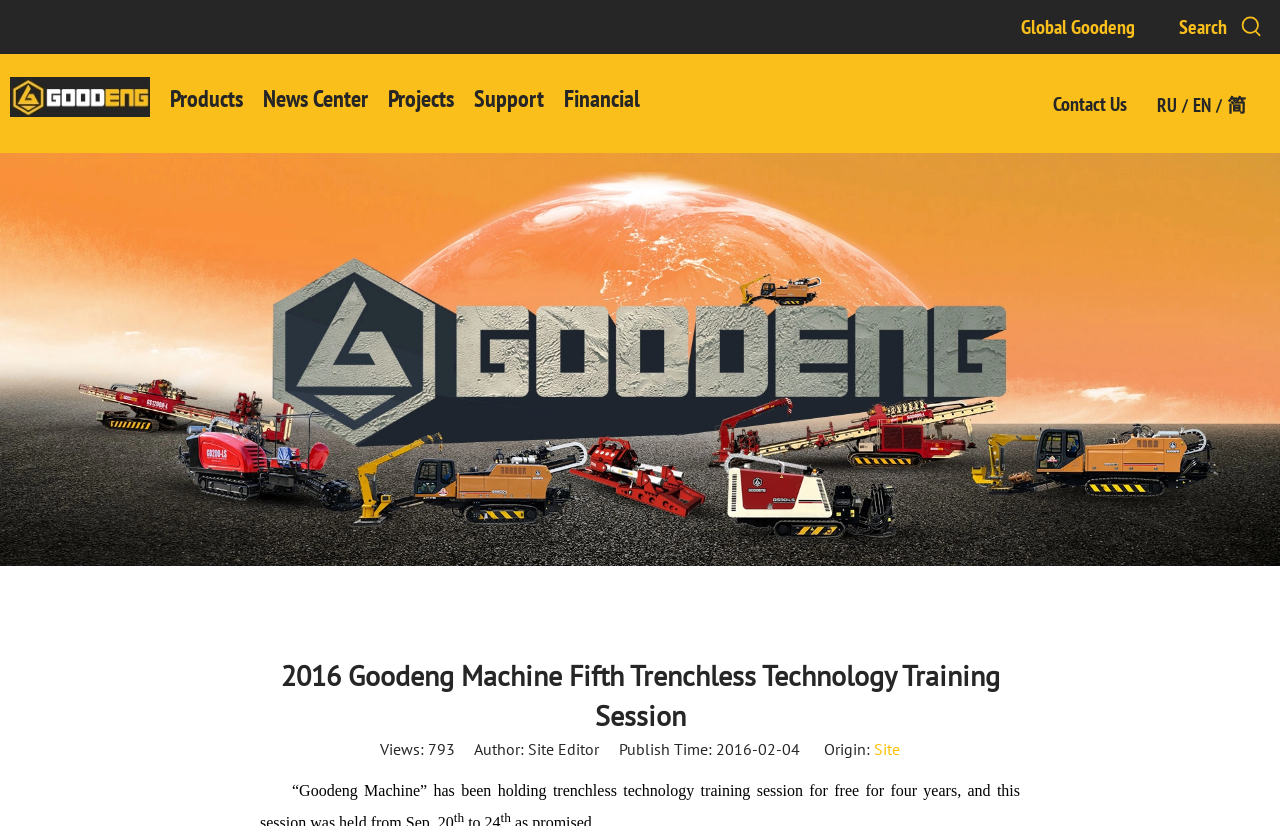Respond with a single word or phrase for the following question: 
What is the author of the article?

Site Editor